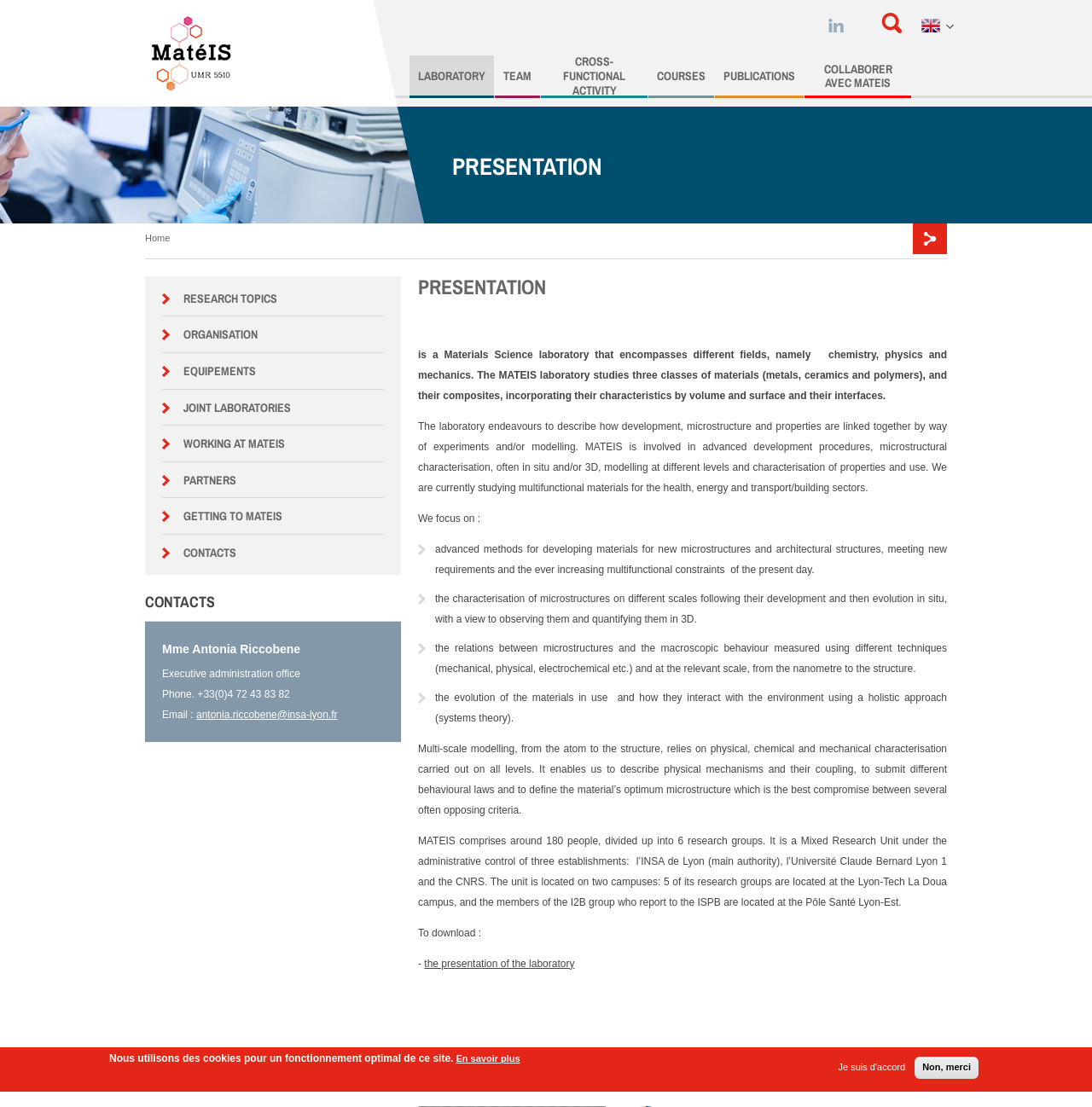Specify the bounding box coordinates of the element's region that should be clicked to achieve the following instruction: "Click on the 'Home' link". The bounding box coordinates consist of four float numbers between 0 and 1, in the format [left, top, right, bottom].

[0.133, 0.21, 0.156, 0.22]